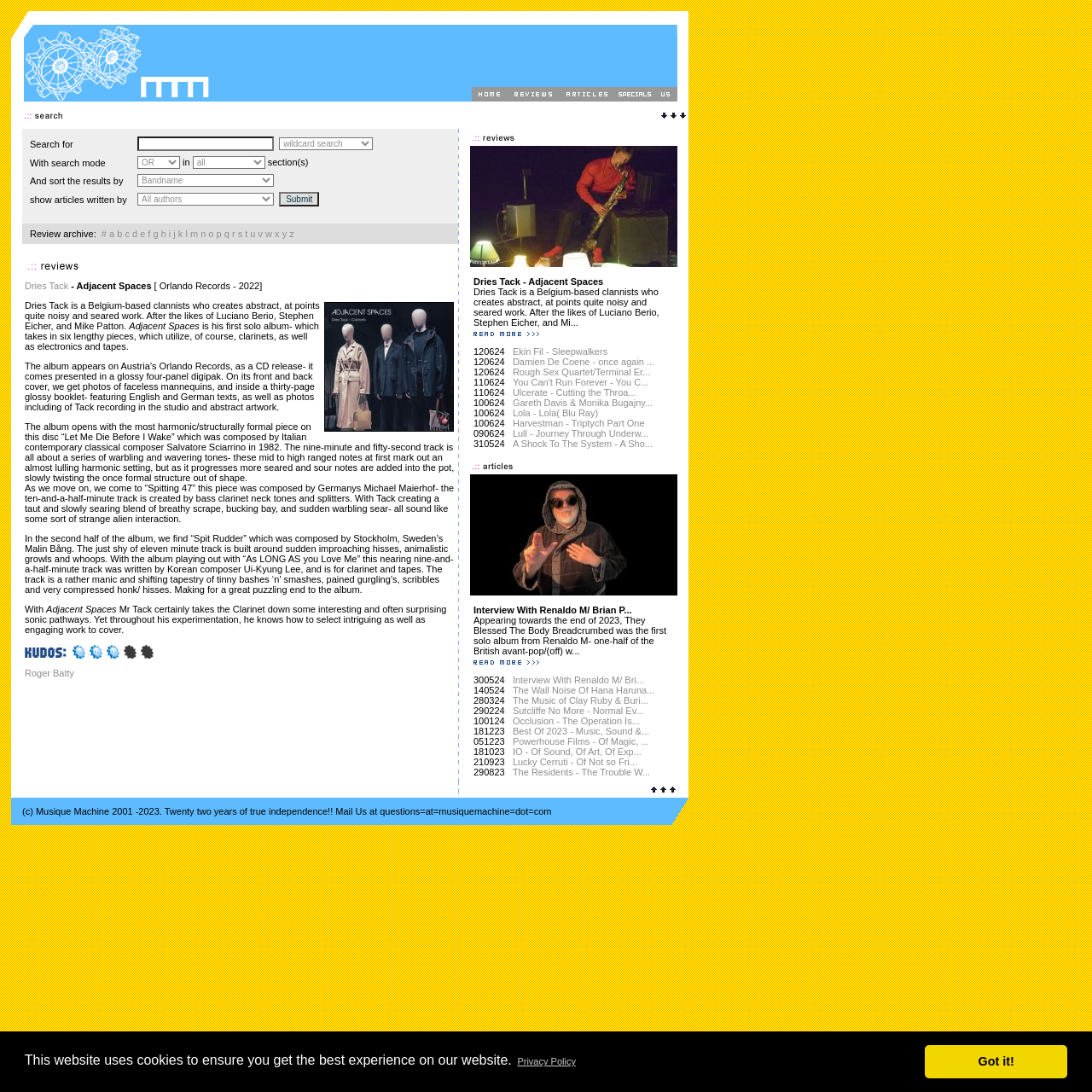Refer to the image and offer a detailed explanation in response to the question: What is the function of the 'Go Down' button?

The 'Go Down' button is located at the top right corner of the webpage and allows users to scroll down the webpage quickly, rather than having to manually scroll down.